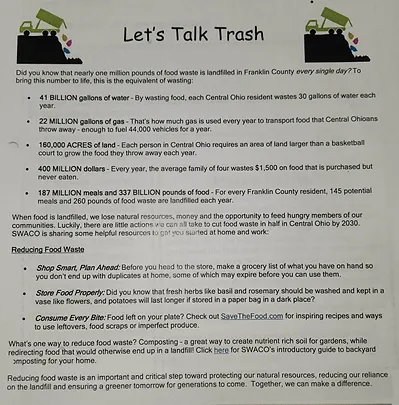What is the purpose of the 'Let's Talk Trash' flyer?
Answer the question in as much detail as possible.

The flyer 'Let's Talk Trash' aims to raise community awareness about the significant issue of food waste in Franklin County, emphasizing the need for action towards reducing waste and promoting sustainable practices, and encouraging residents to participate in local waste reduction initiatives.